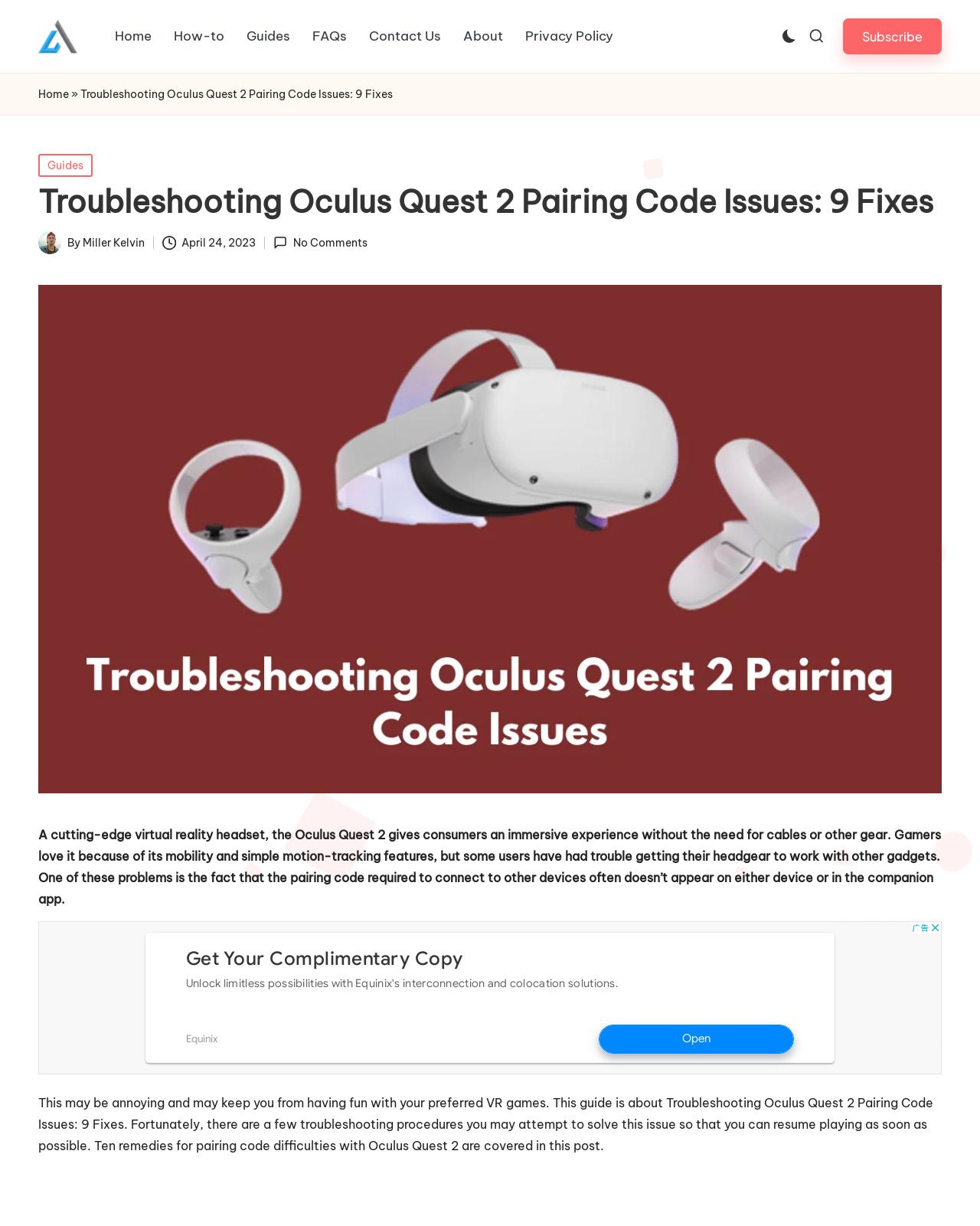Find the bounding box coordinates of the clickable element required to execute the following instruction: "Scroll to the top of the page". Provide the coordinates as four float numbers between 0 and 1, i.e., [left, top, right, bottom].

[0.953, 0.778, 0.984, 0.803]